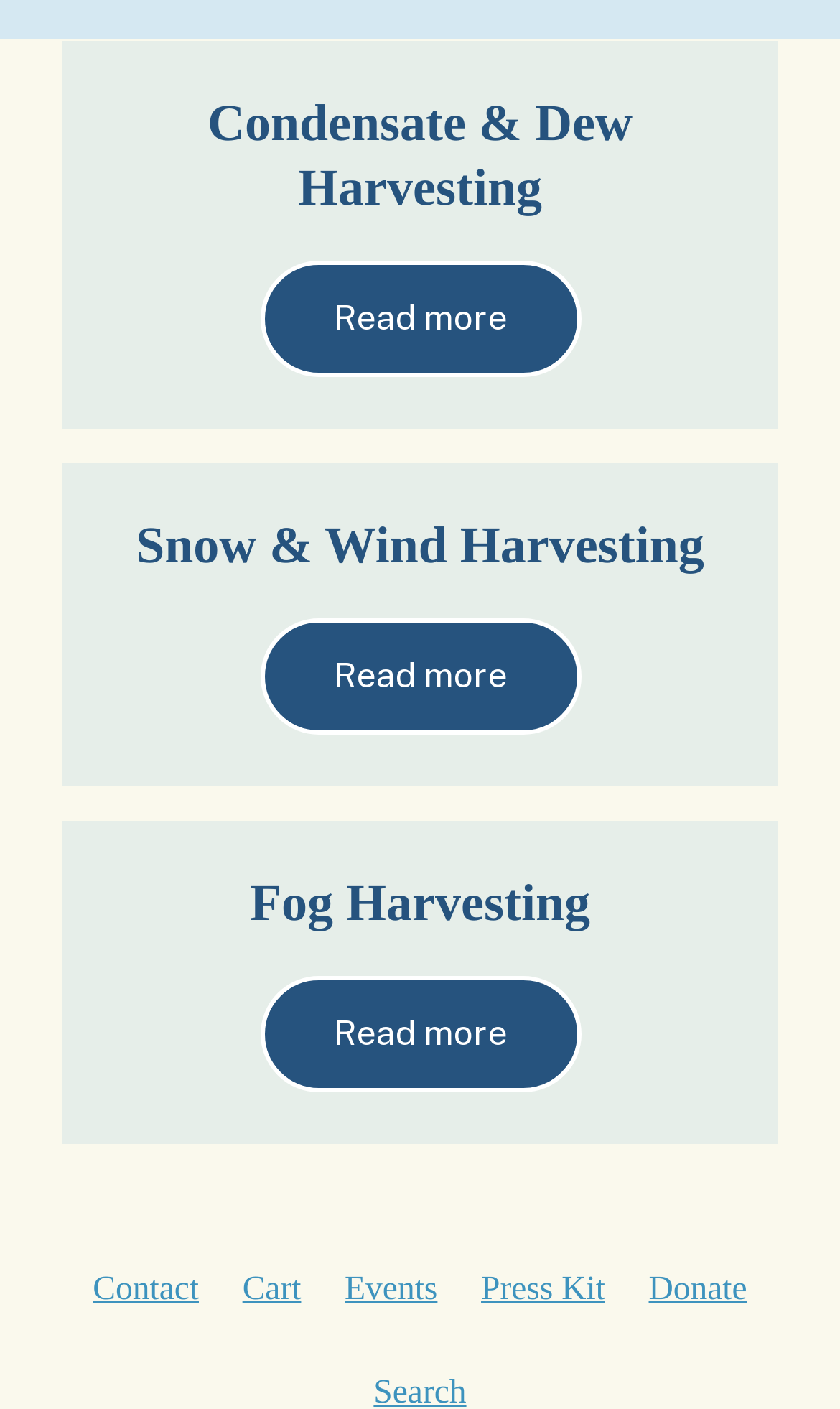Given the element description Contact, specify the bounding box coordinates of the corresponding UI element in the format (top-left x, top-left y, bottom-right x, bottom-right y). All values must be between 0 and 1.

[0.09, 0.886, 0.257, 0.947]